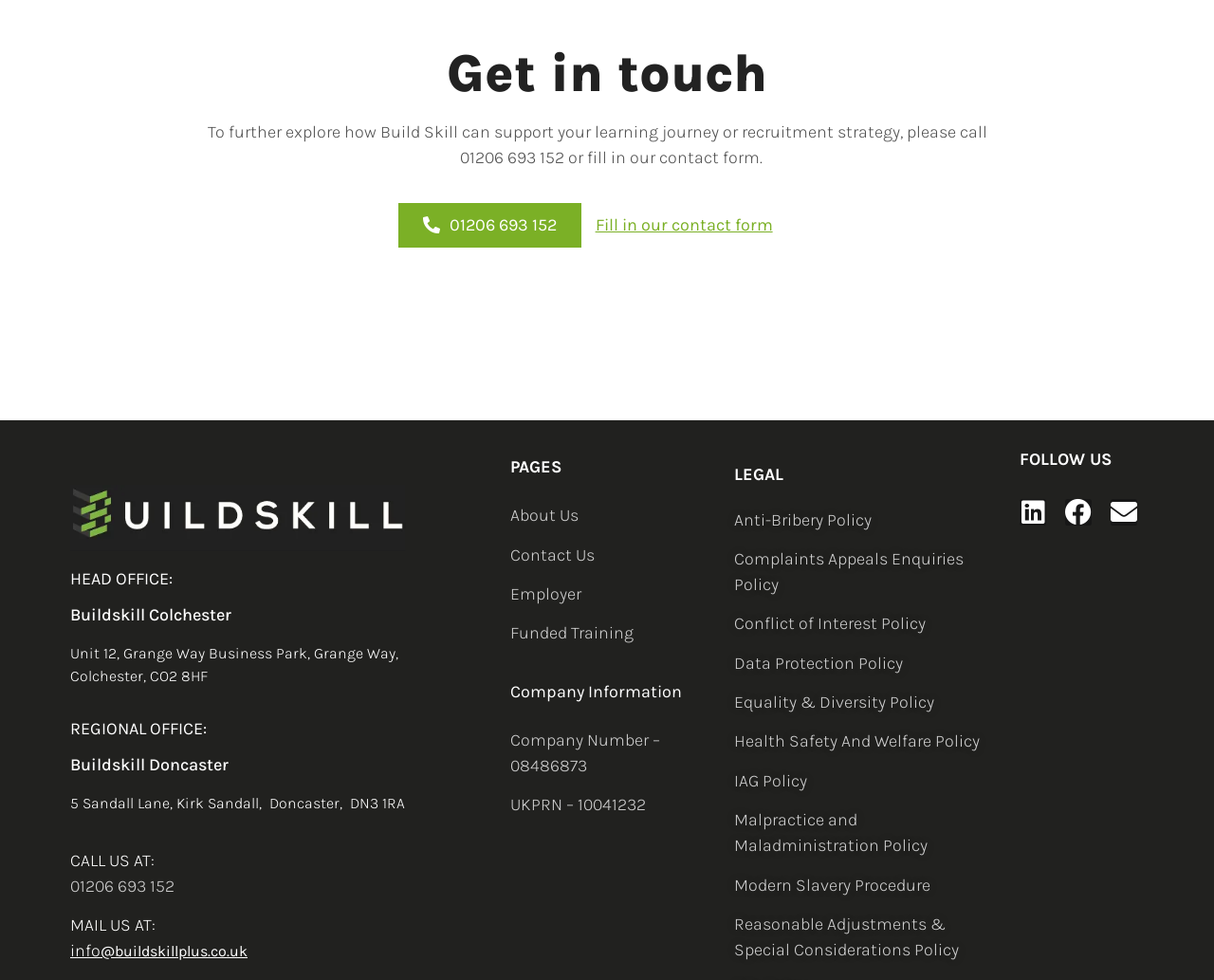Please provide a comprehensive answer to the question below using the information from the image: How many social media platforms are listed to follow?

I counted the number of social media platforms by looking at the 'FOLLOW US' section, where it lists three platforms: Linkedin, Facebook, and Envelope (which I assume is an email newsletter).